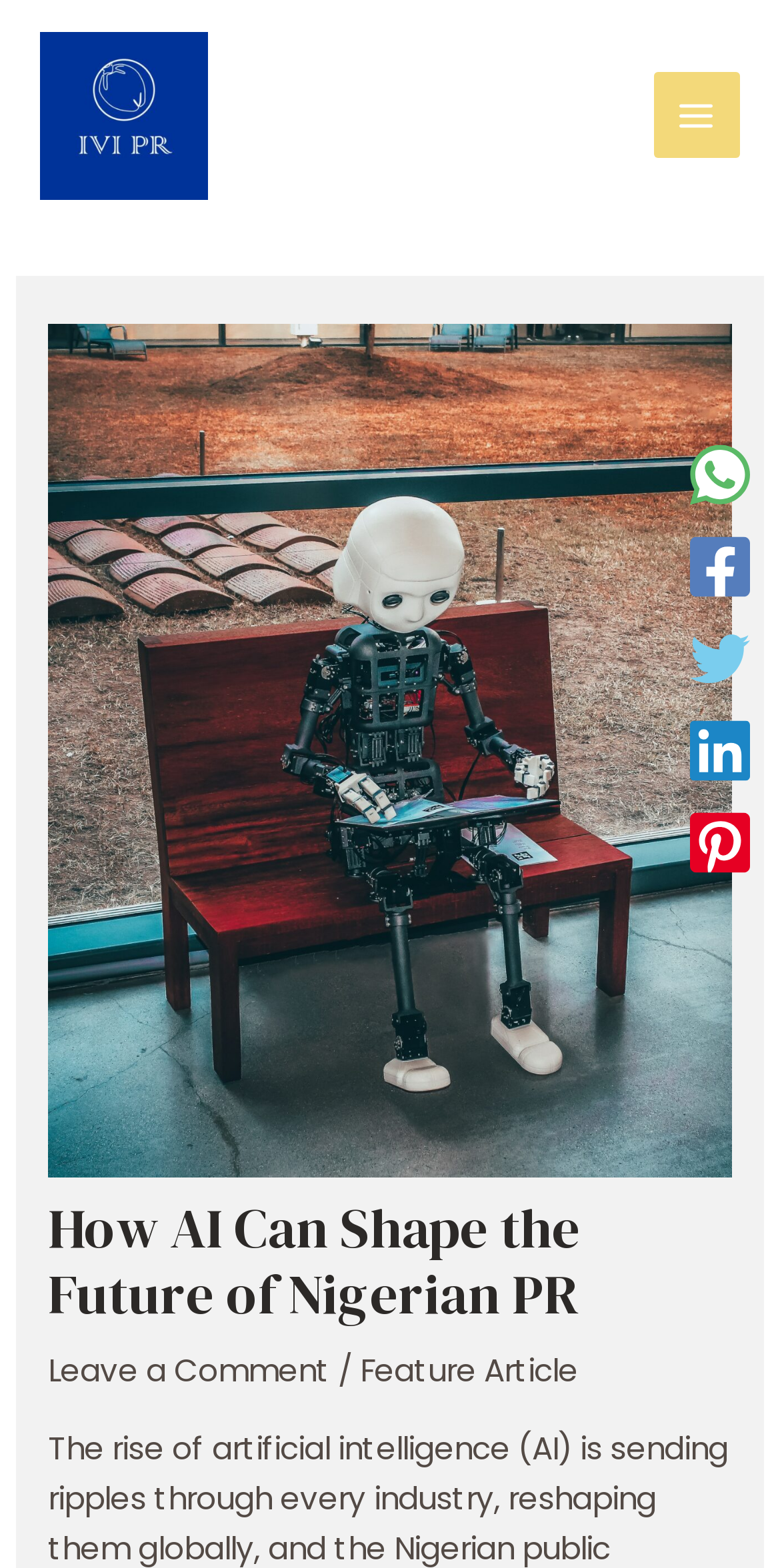Highlight the bounding box coordinates of the region I should click on to meet the following instruction: "Visit the Facebook page".

[0.883, 0.342, 0.96, 0.388]